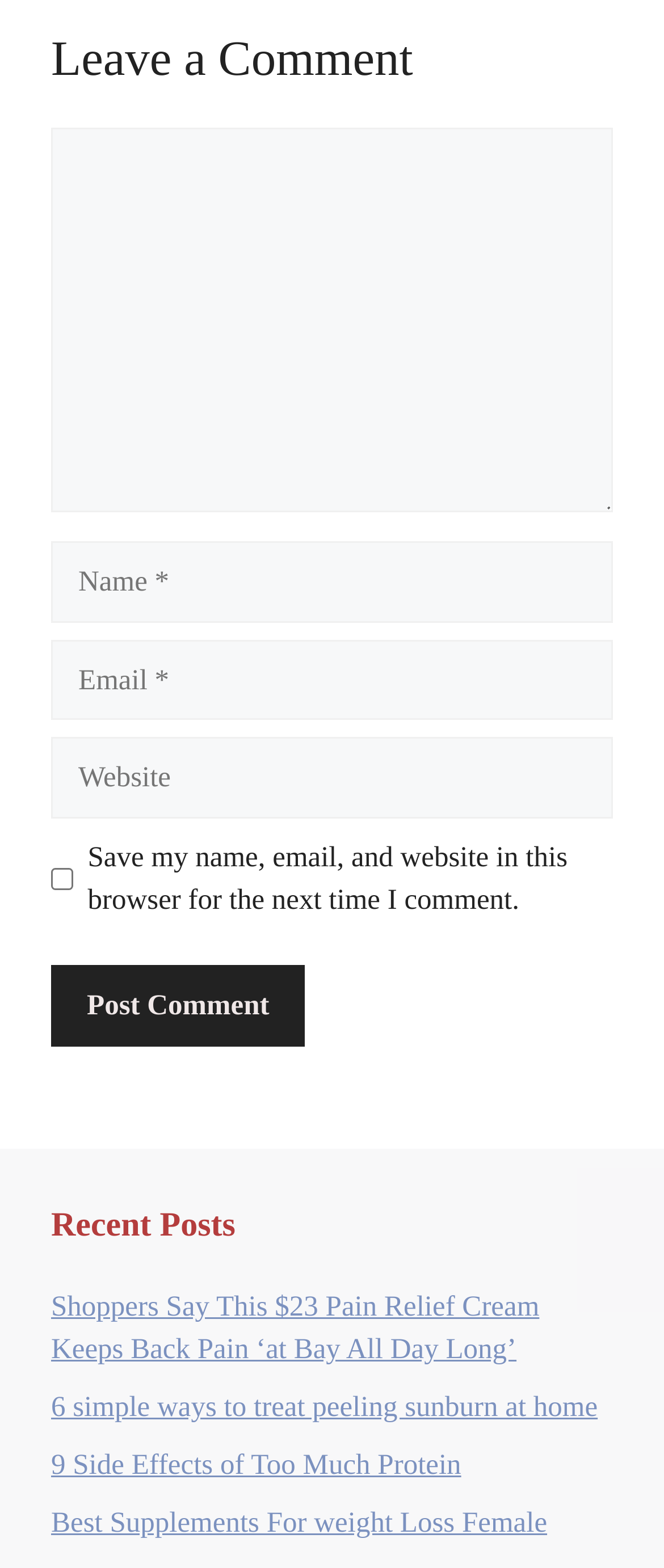What is the function of the checkbox?
Look at the image and answer the question with a single word or phrase.

Save user data